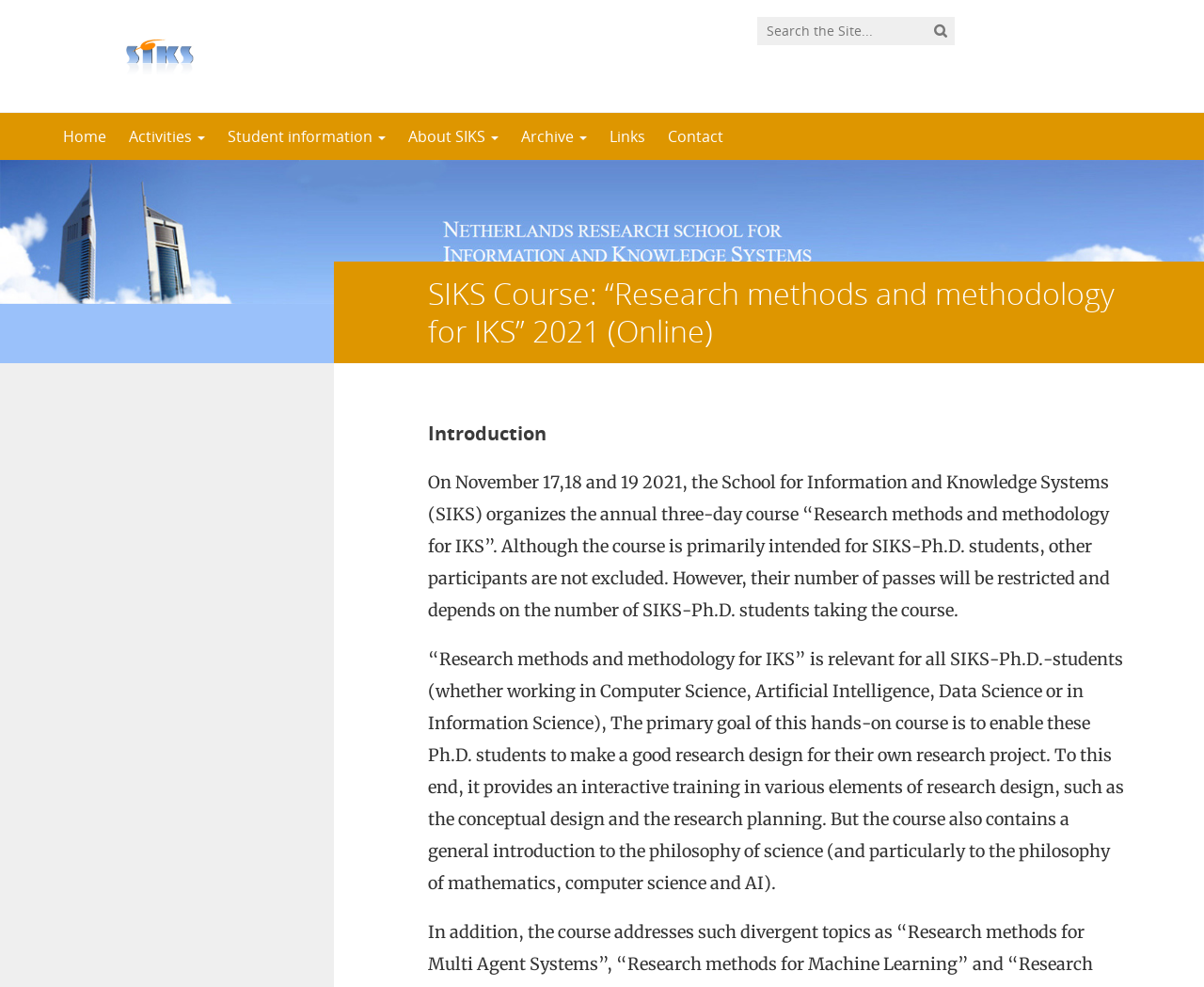What topics are covered in the course?
Please provide a detailed and comprehensive answer to the question.

The course covers topics such as research design, conceptual design, research planning, and a general introduction to the philosophy of science, particularly to the philosophy of mathematics, computer science, and AI.